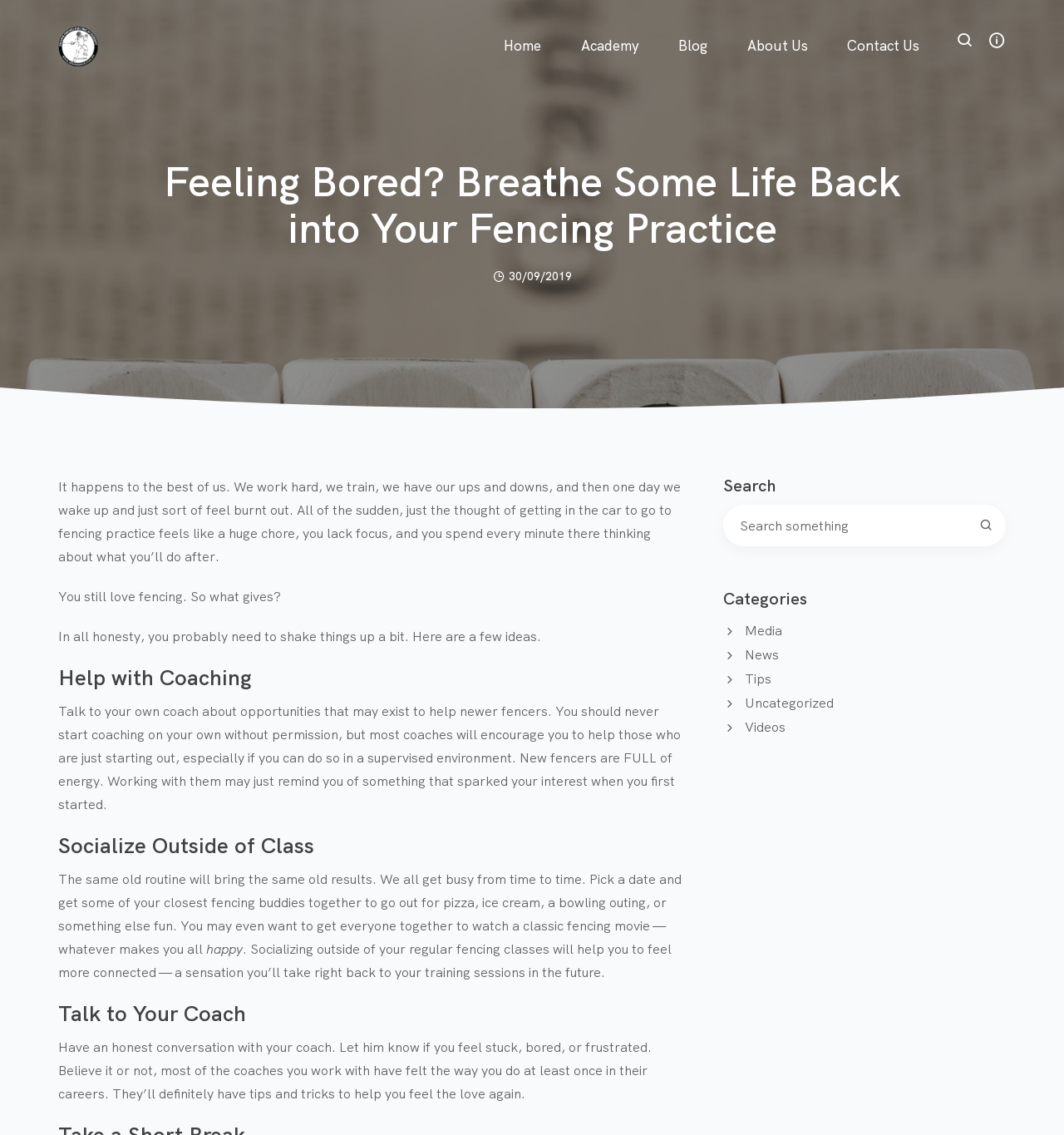Based on the element description "News", predict the bounding box coordinates of the UI element.

[0.619, 0.077, 0.657, 0.169]